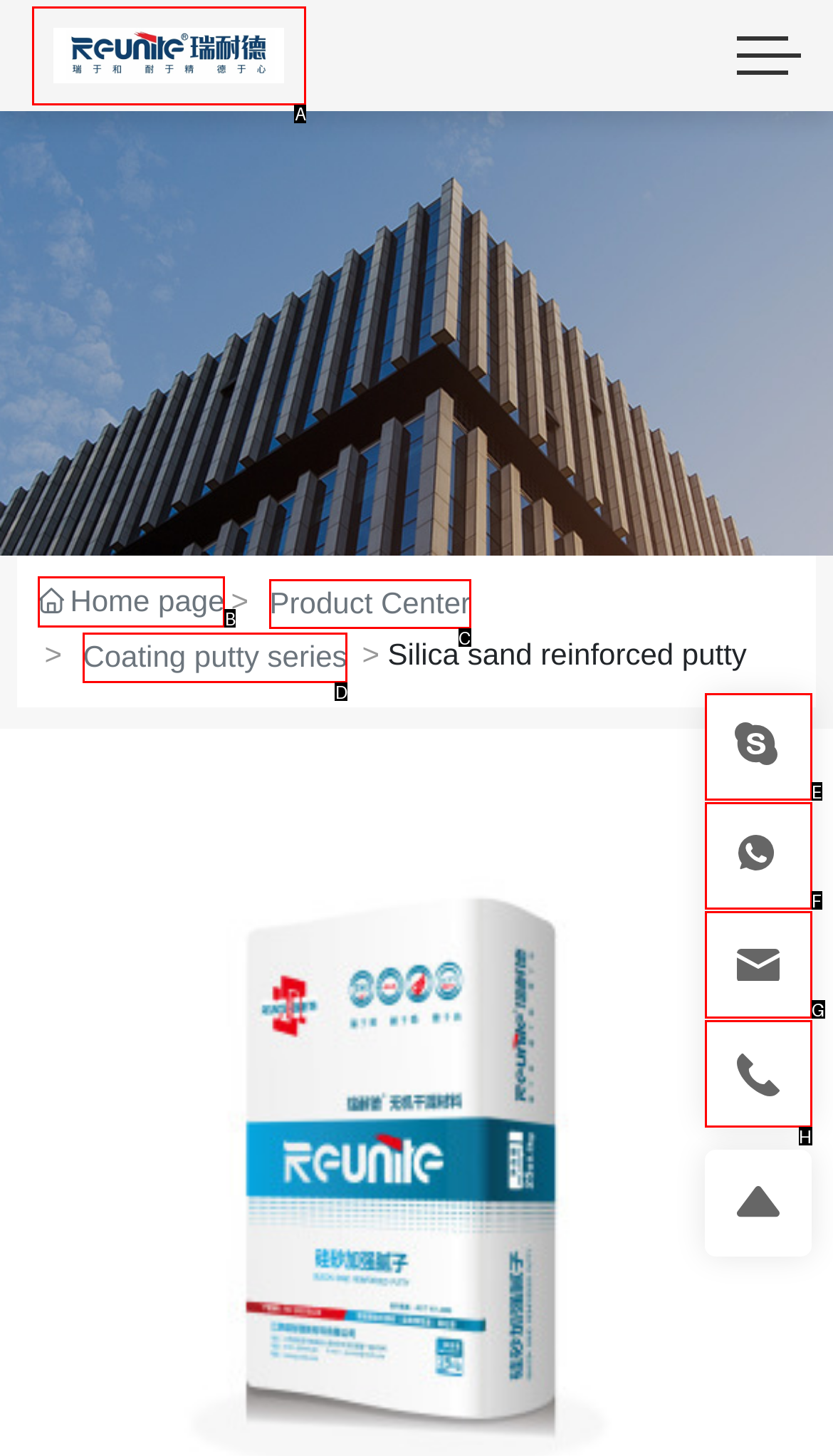Specify which element within the red bounding boxes should be clicked for this task: Go to the home page Respond with the letter of the correct option.

B